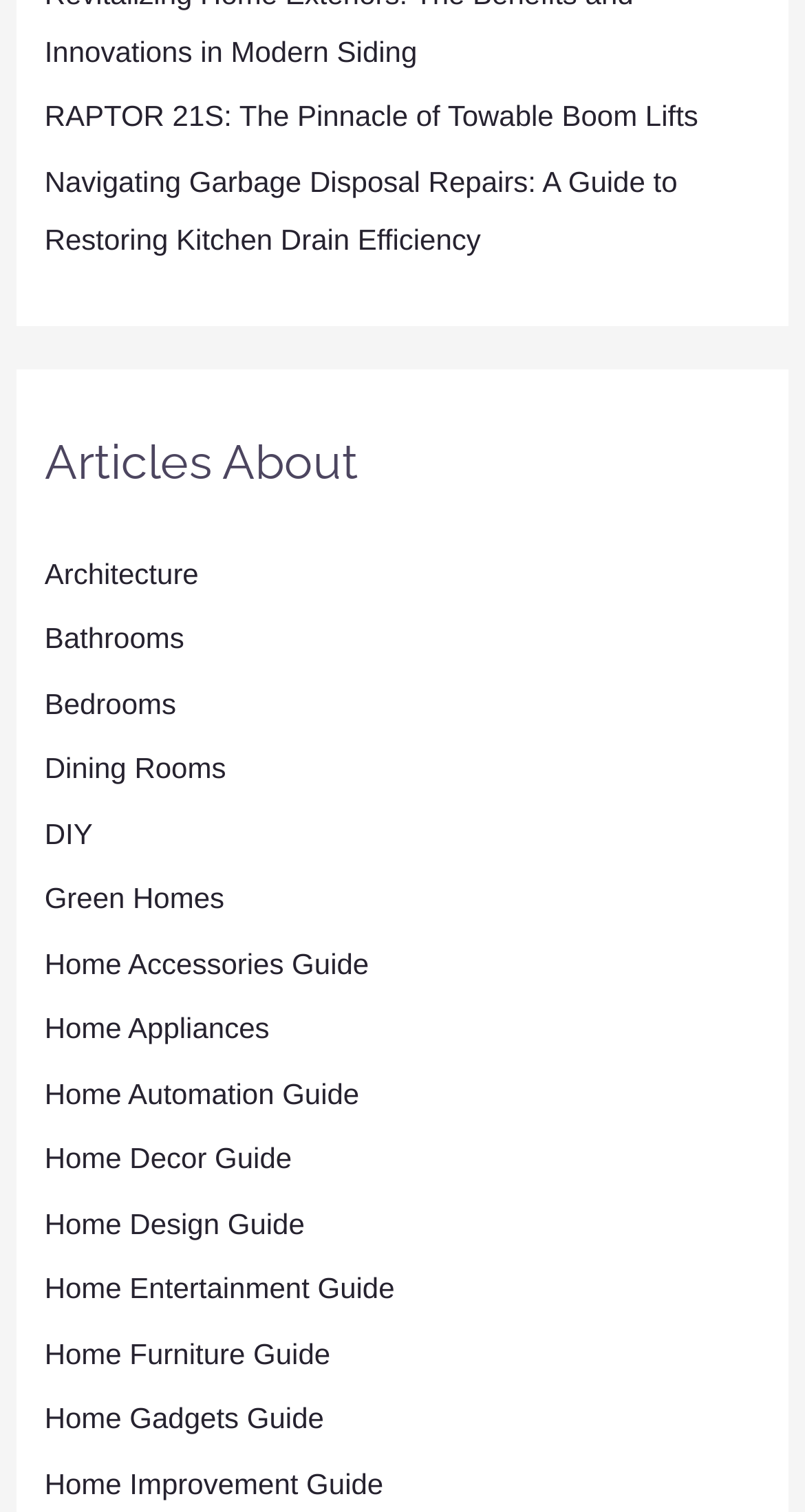Provide your answer in a single word or phrase: 
What is the category of the article 'RAPTOR 21S: The Pinnacle of Towable Boom Lifts'?

None